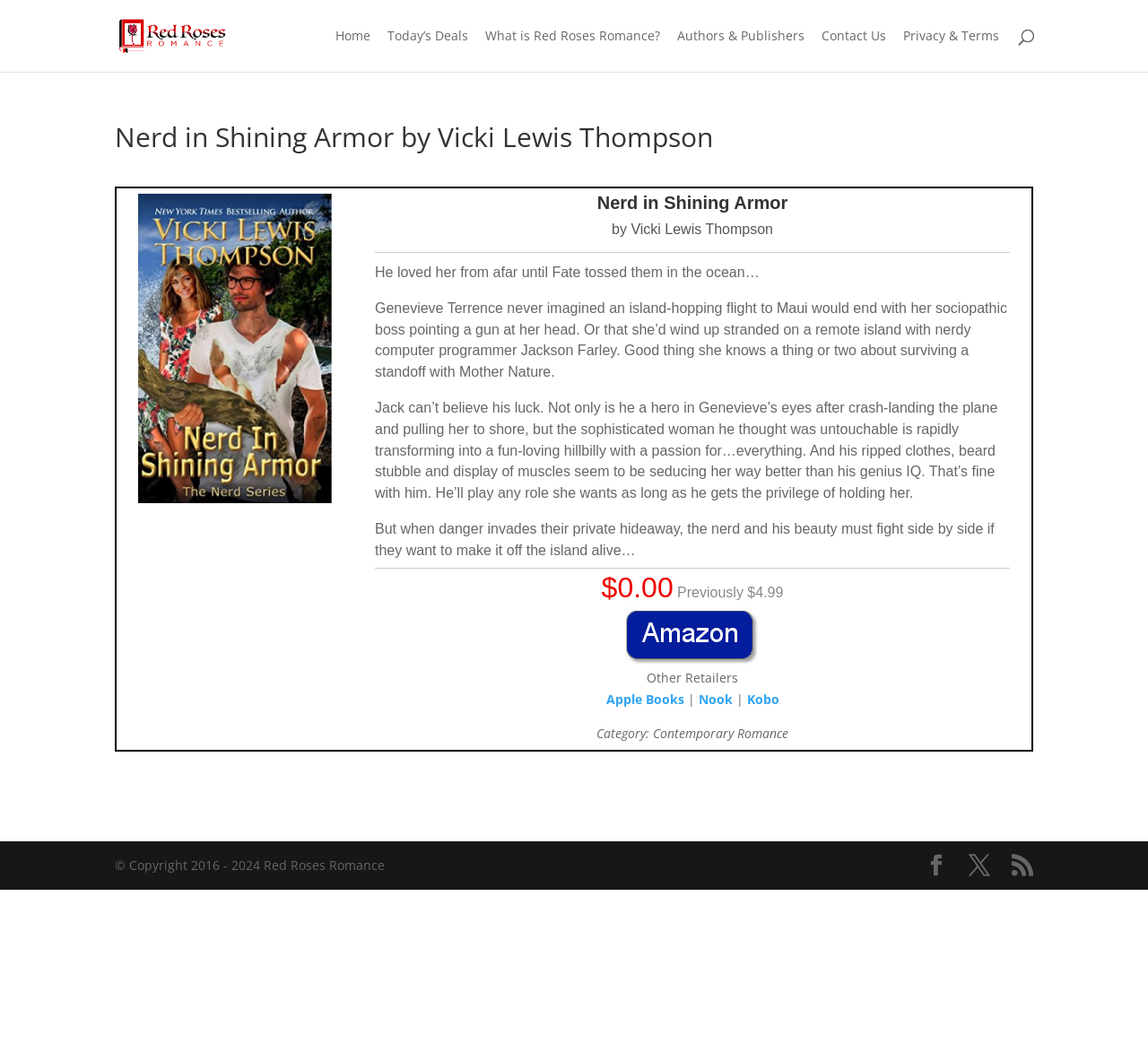Bounding box coordinates are to be given in the format (top-left x, top-left y, bottom-right x, bottom-right y). All values must be floating point numbers between 0 and 1. Provide the bounding box coordinate for the UI element described as: Refresh

None